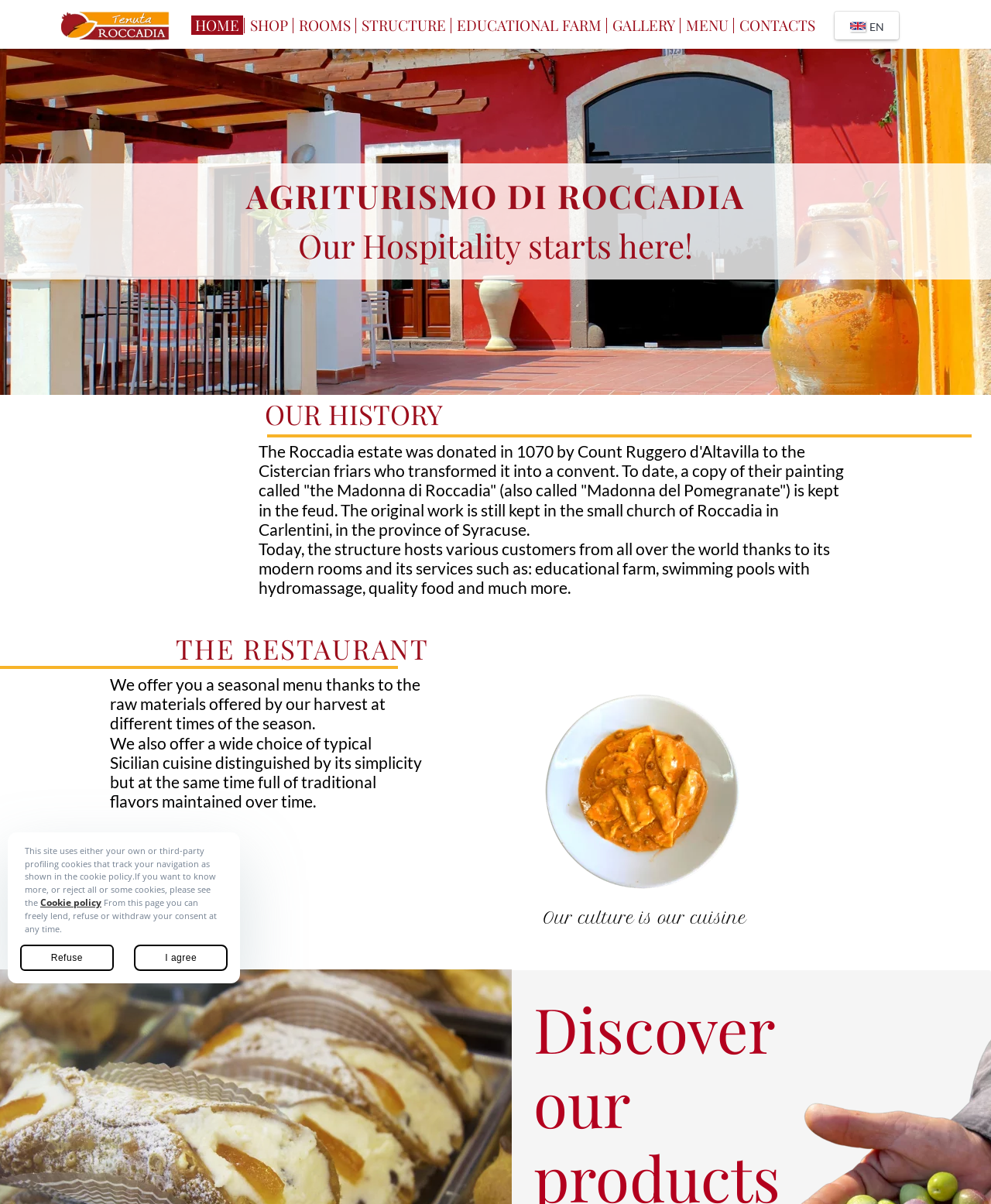Please identify the bounding box coordinates of the clickable area that will allow you to execute the instruction: "Read about OUR HISTORY".

[0.267, 0.329, 0.447, 0.359]